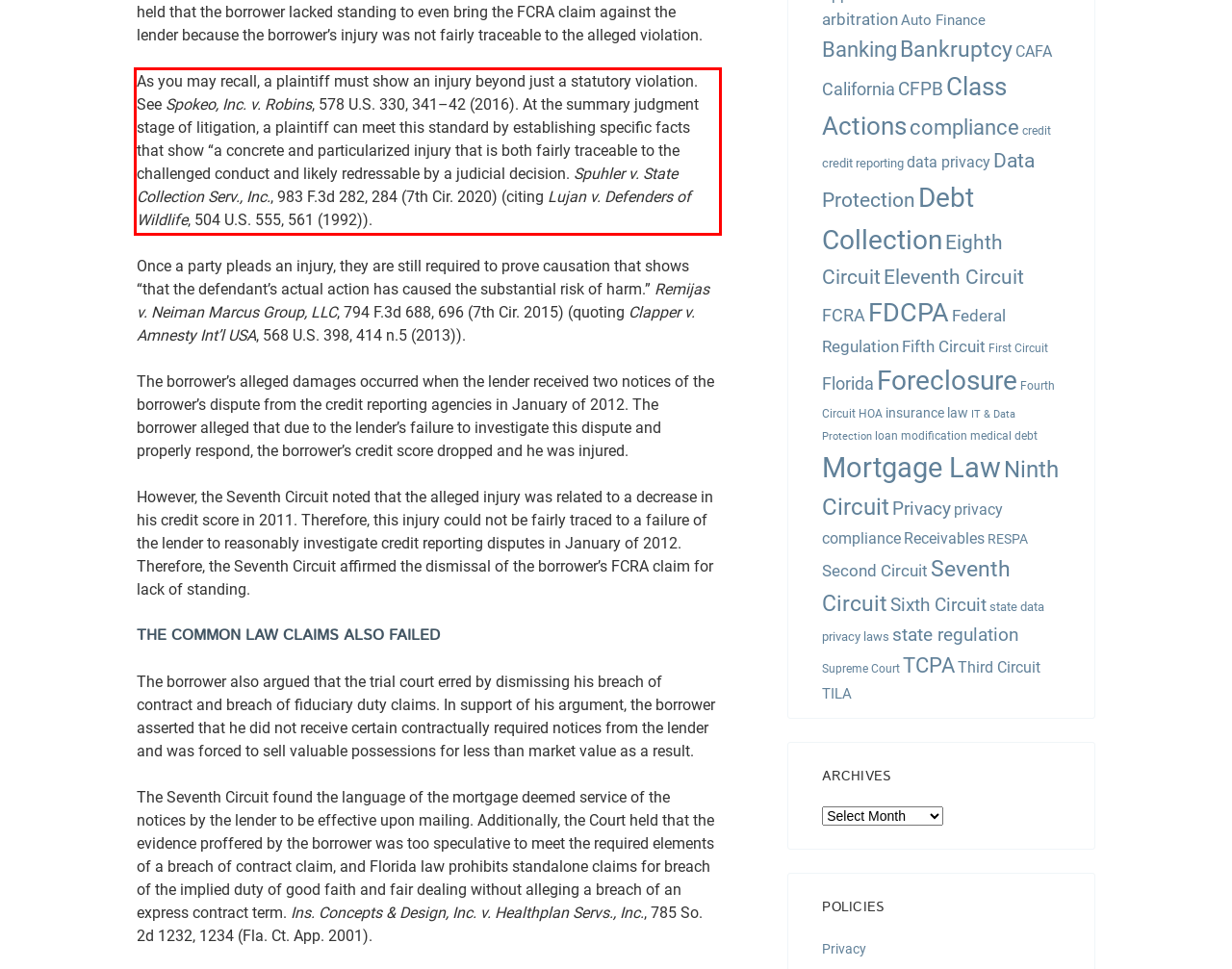The screenshot you have been given contains a UI element surrounded by a red rectangle. Use OCR to read and extract the text inside this red rectangle.

As you may recall, a plaintiff must show an injury beyond just a statutory violation. See Spokeo, Inc. v. Robins, 578 U.S. 330, 341–42 (2016). At the summary judgment stage of litigation, a plaintiff can meet this standard by establishing specific facts that show “a concrete and particularized injury that is both fairly traceable to the challenged conduct and likely redressable by a judicial decision. Spuhler v. State Collection Serv., Inc., 983 F.3d 282, 284 (7th Cir. 2020) (citing Lujan v. Defenders of Wildlife, 504 U.S. 555, 561 (1992)).